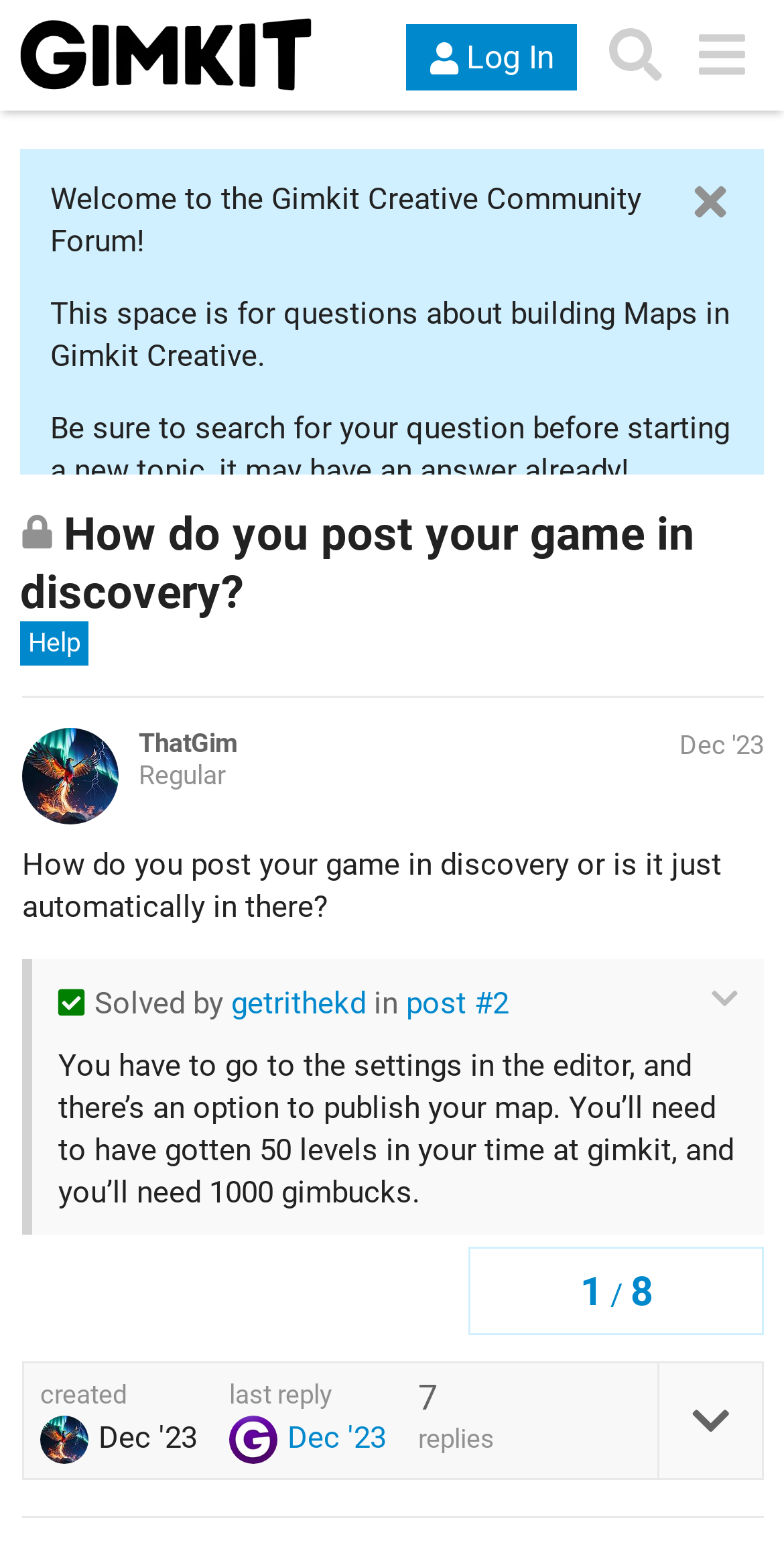Using the description: "aria-label="Vimeo"", determine the UI element's bounding box coordinates. Ensure the coordinates are in the format of four float numbers between 0 and 1, i.e., [left, top, right, bottom].

None